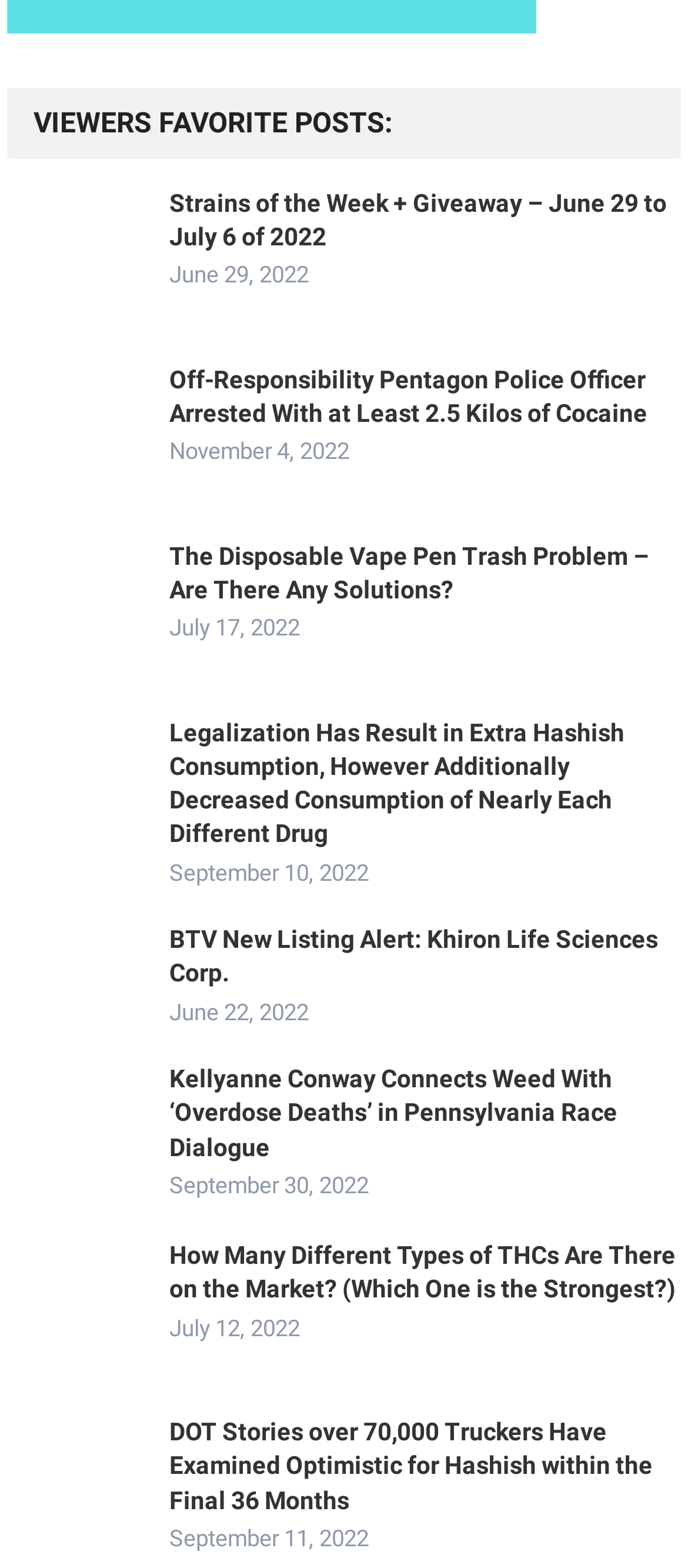Locate the bounding box coordinates of the segment that needs to be clicked to meet this instruction: "Explore The Disposable Vape Pen Trash Problem – Are There Any Solutions?".

[0.246, 0.345, 0.943, 0.385]